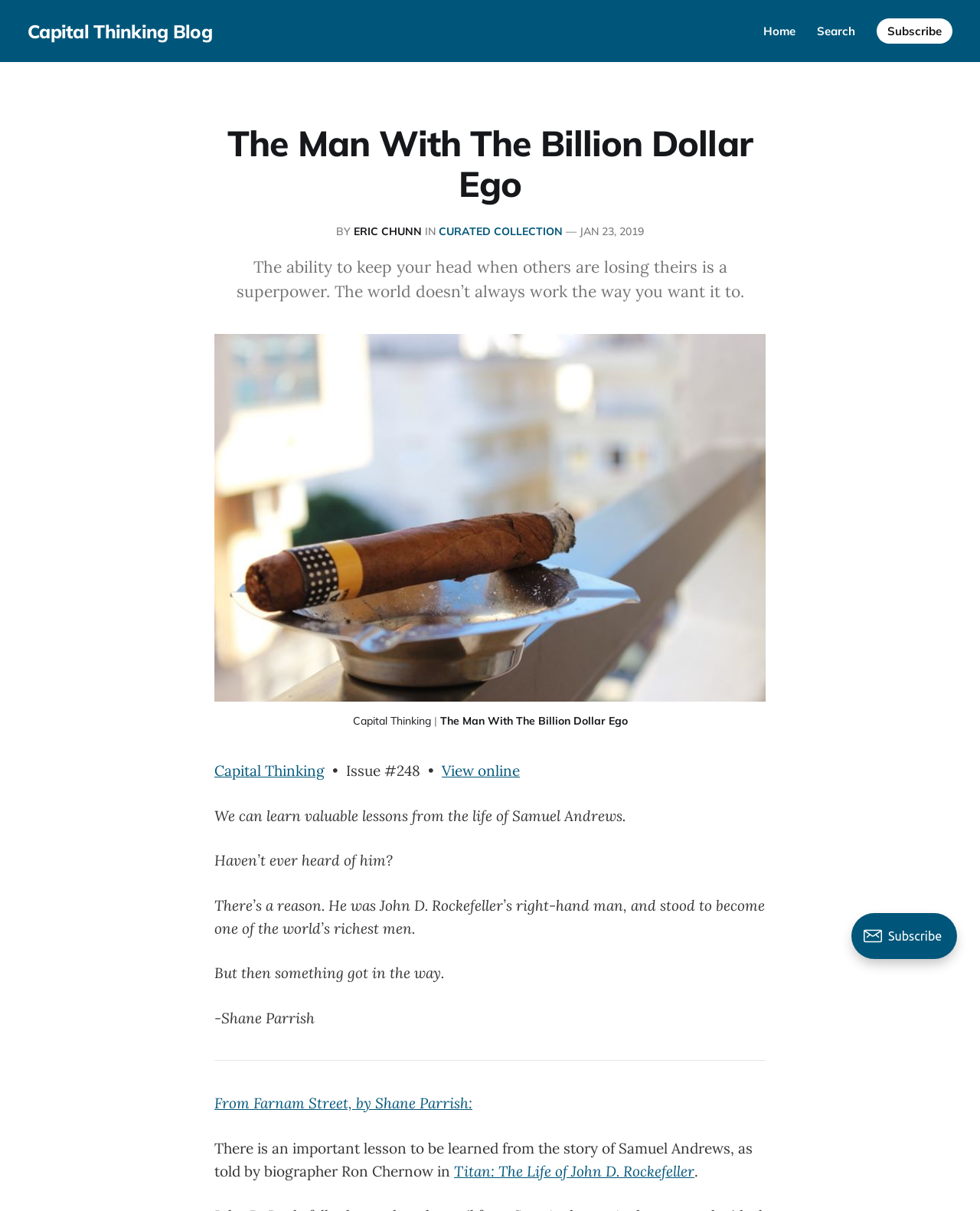Could you specify the bounding box coordinates for the clickable section to complete the following instruction: "Search"?

[0.834, 0.019, 0.873, 0.031]